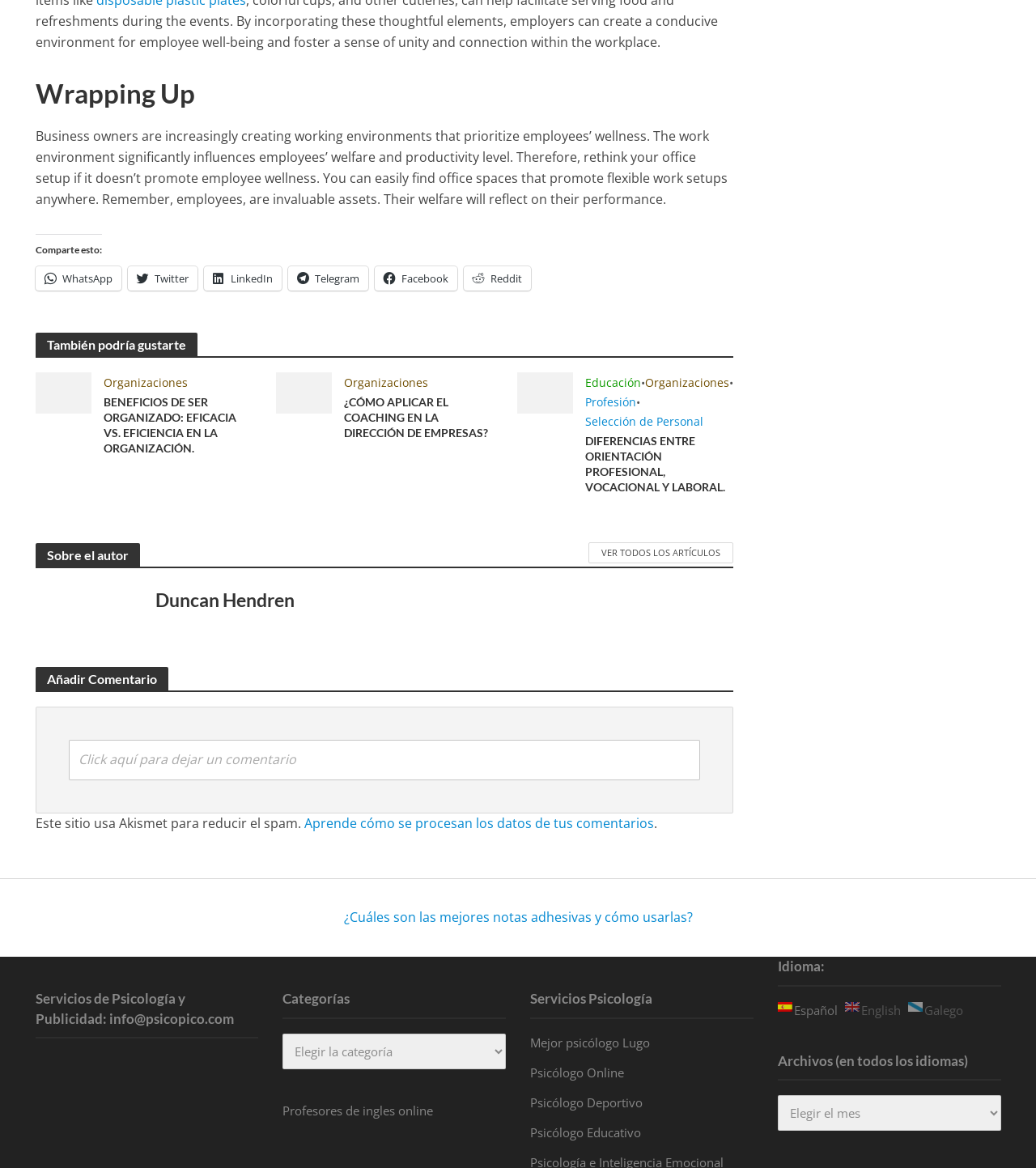Locate the bounding box coordinates of the region to be clicked to comply with the following instruction: "Read more about 'Ventajas ser organizado'". The coordinates must be four float numbers between 0 and 1, in the form [left, top, right, bottom].

[0.034, 0.328, 0.088, 0.343]